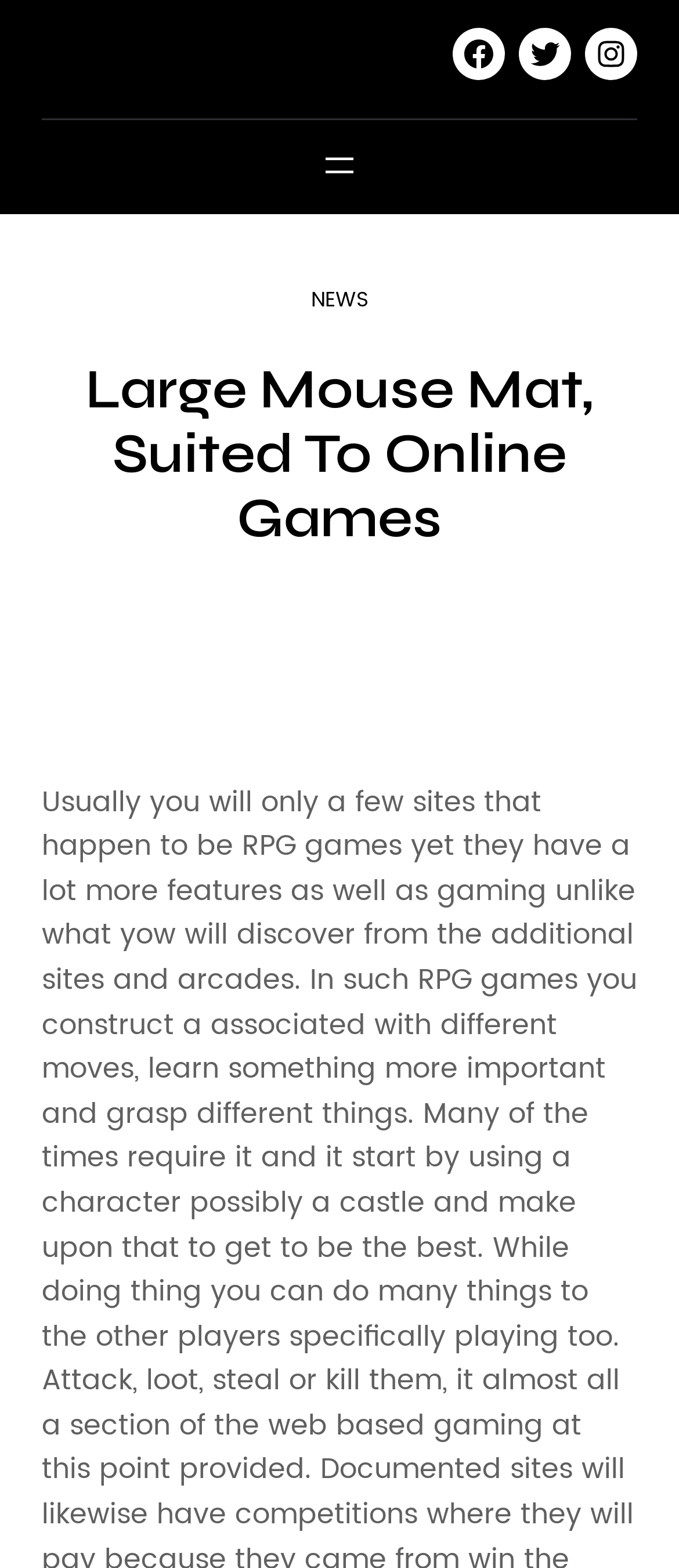Generate a thorough explanation of the webpage's elements.

The webpage appears to be a gaming-related website, specifically focused on online games and RPG games. At the top right corner, there are three social media links: Facebook, Twitter, and Instagram, aligned horizontally. Below these links, there is a horizontal separator line. 

To the left of the separator line, there is an "Open menu" button, which, when clicked, opens a dialog popup. This button is positioned near the top of the page. 

When the menu is opened, a "NEWS" link is revealed, situated below the "Open menu" button. 

The main heading of the webpage, "Large Mouse Mat, Suited To Online Games", is prominently displayed in the middle of the page, spanning almost the entire width.